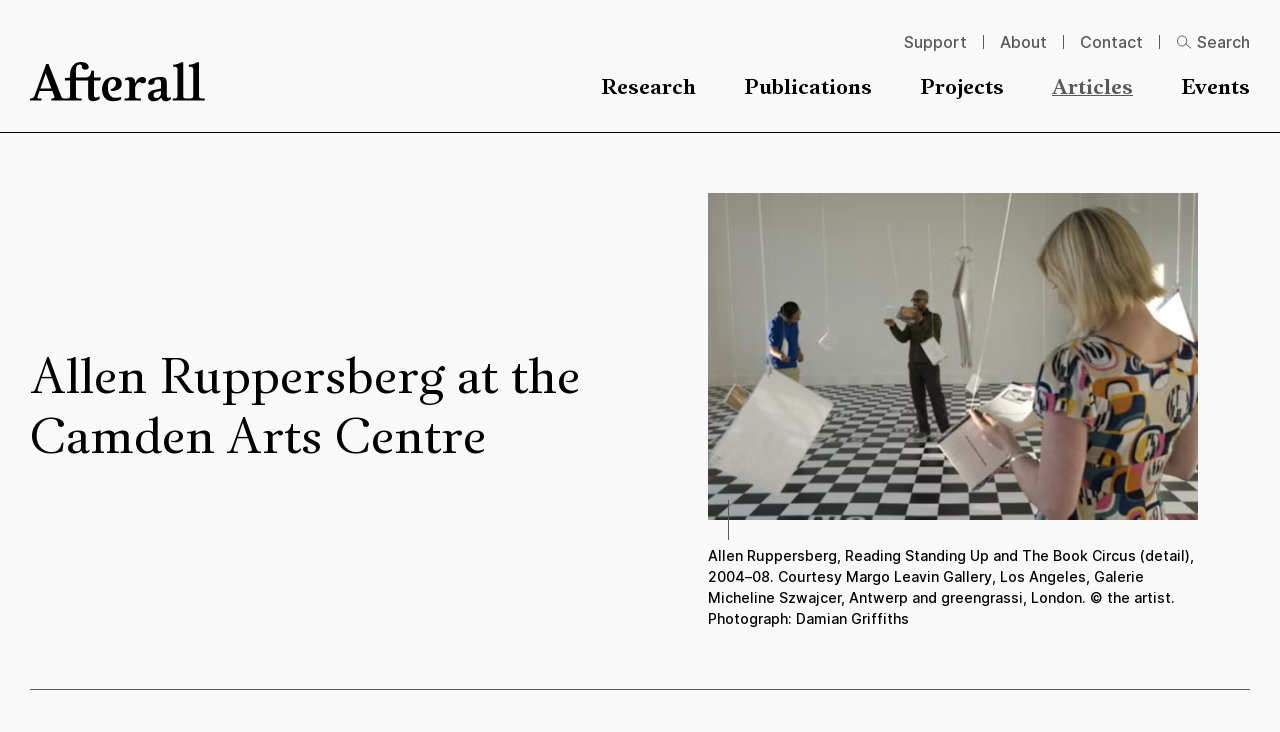Look at the image and answer the question in detail:
How many links are there in the secondary navigation menu?

I examined the secondary navigation menu and found four links: 'Support', 'About', 'Contact', and 'Search', which are located at coordinates [0.706, 0.041, 0.977, 0.101].